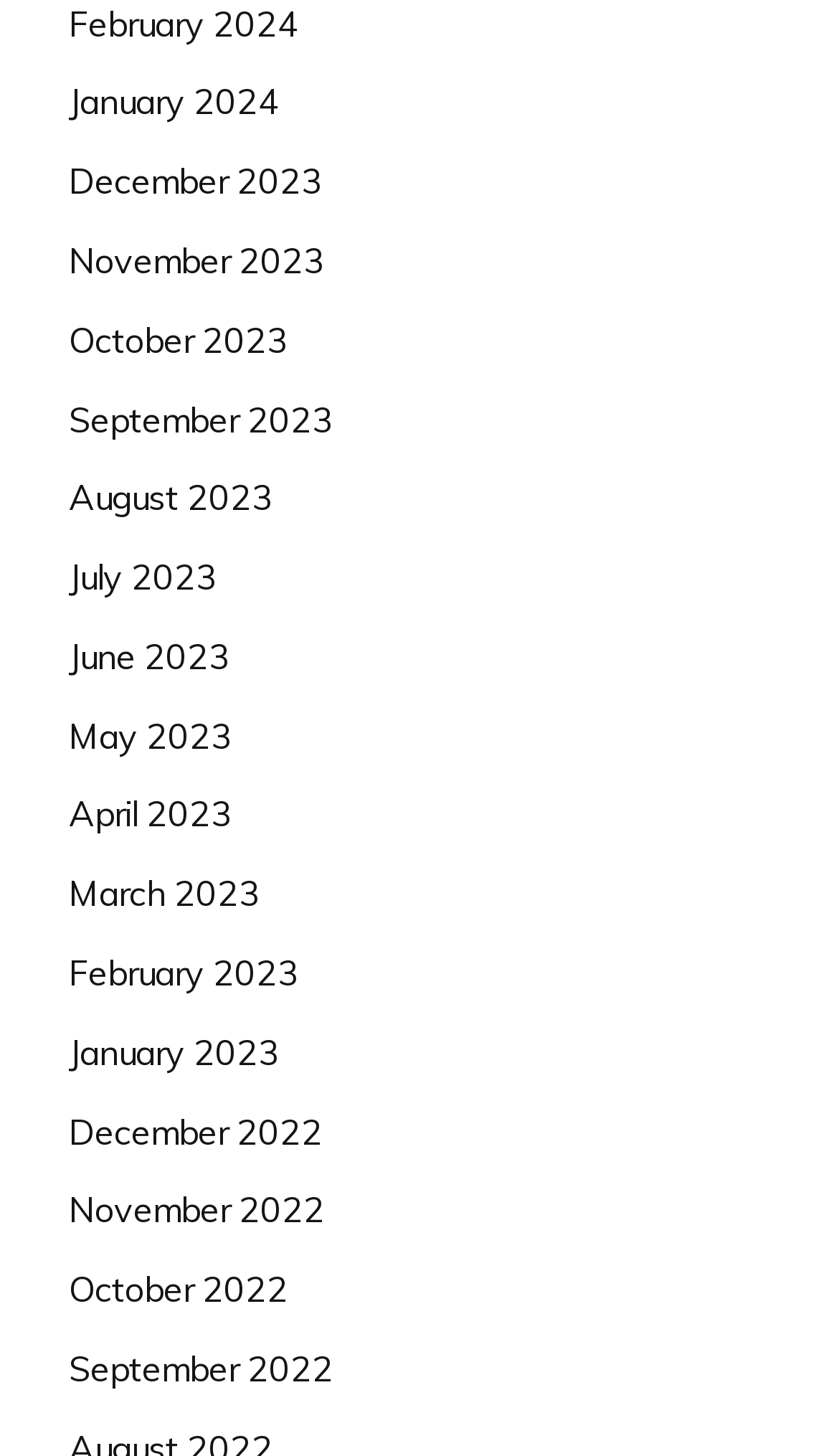For the given element description December 2022, determine the bounding box coordinates of the UI element. The coordinates should follow the format (top-left x, top-left y, bottom-right x, bottom-right y) and be within the range of 0 to 1.

[0.082, 0.762, 0.385, 0.792]